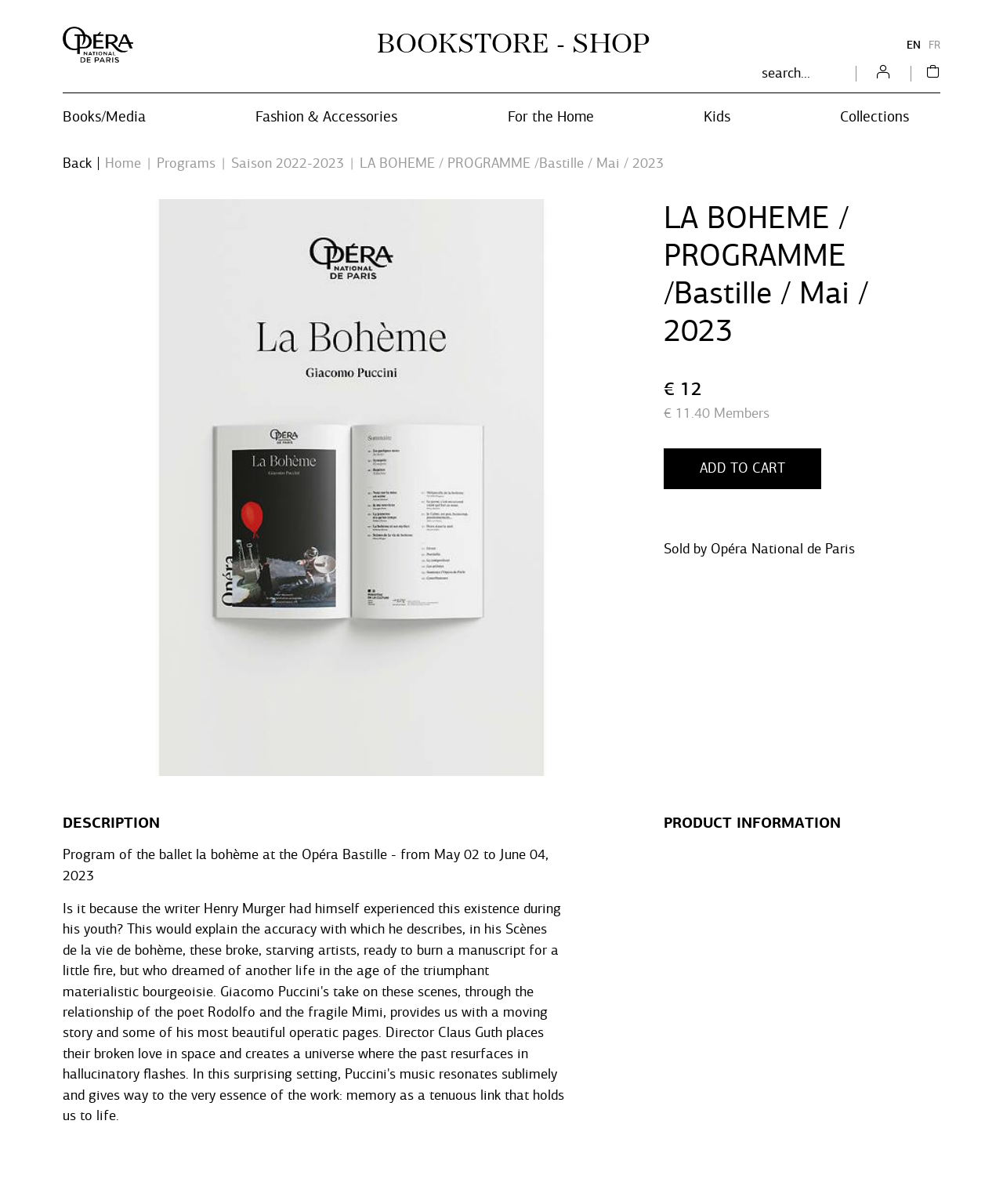Give a concise answer using only one word or phrase for this question:
What is the price of the product for non-members?

€ 12